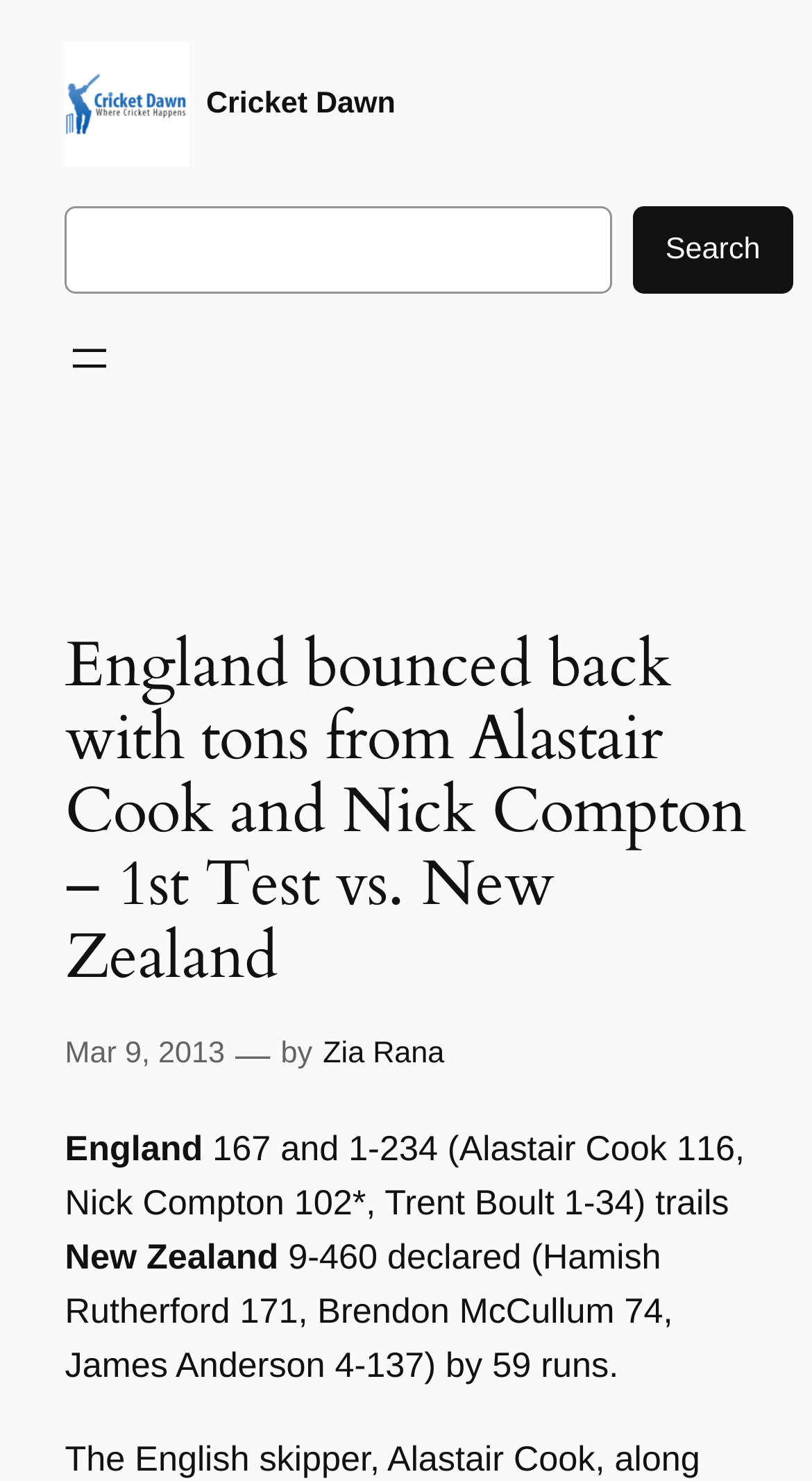What is the name of the New Zealand batsman who scored 171? Observe the screenshot and provide a one-word or short phrase answer.

Hamish Rutherford